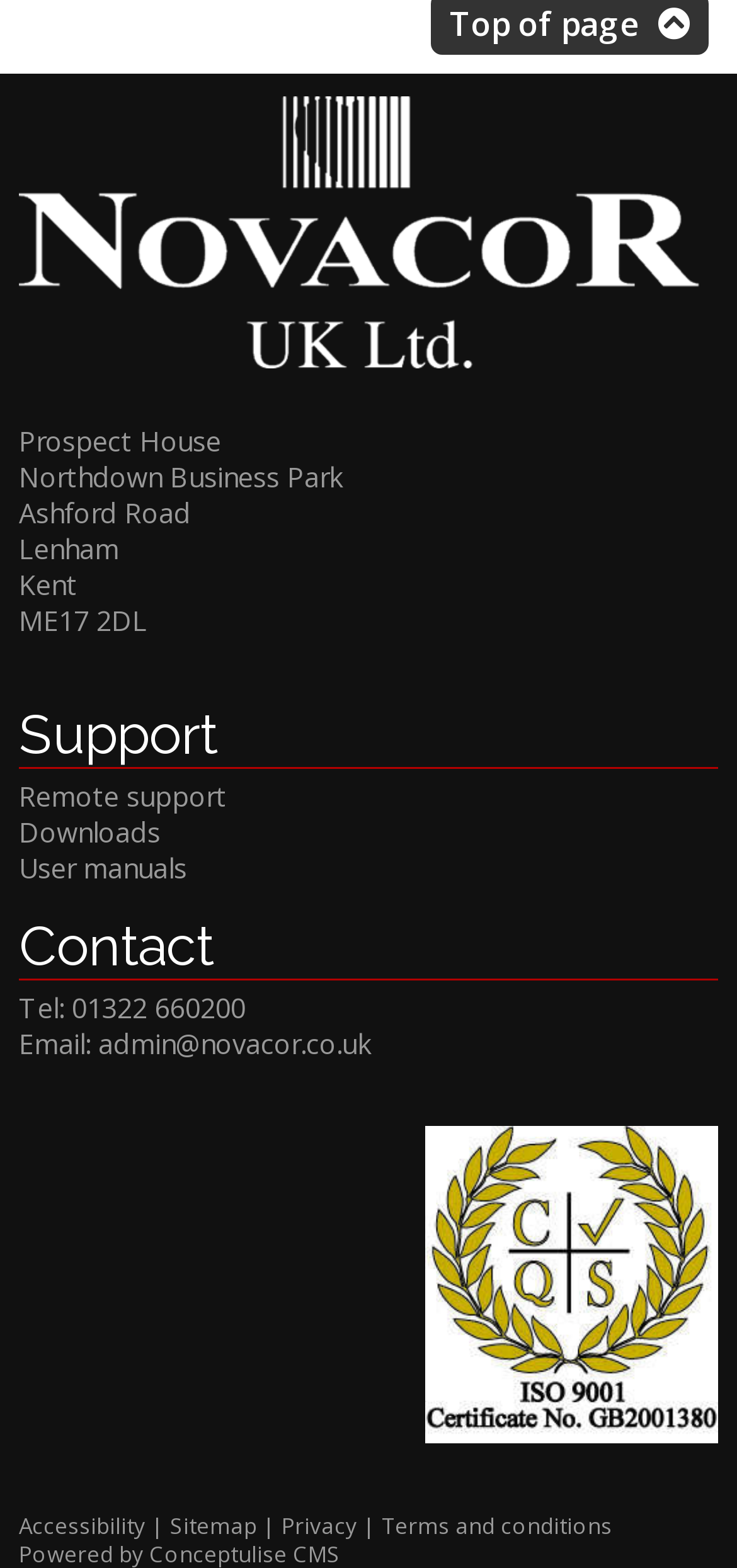What is the company name?
Refer to the image and provide a one-word or short phrase answer.

Novacor UK Ltd.